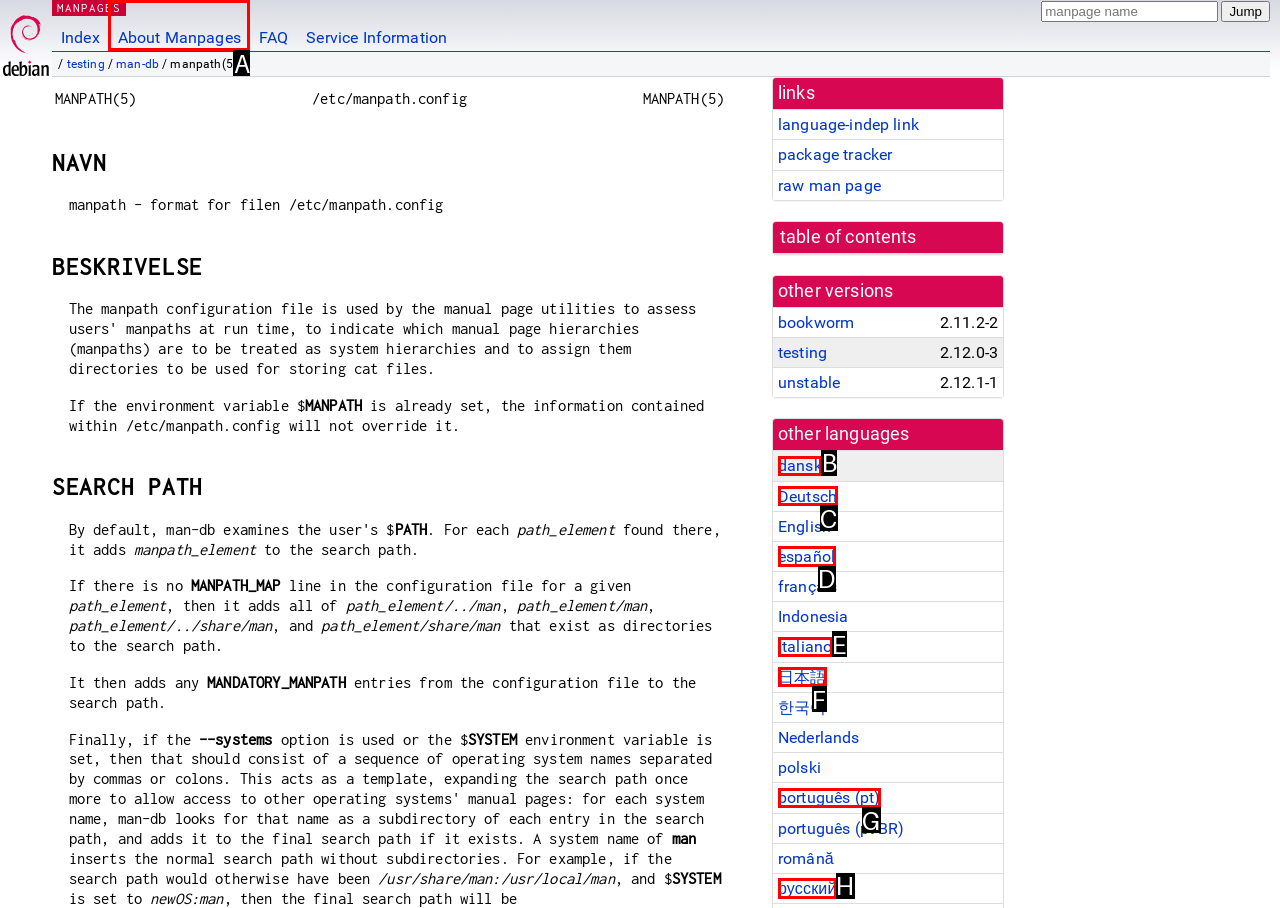Choose the HTML element you need to click to achieve the following task: Click on the 'About Manpages' link
Respond with the letter of the selected option from the given choices directly.

A